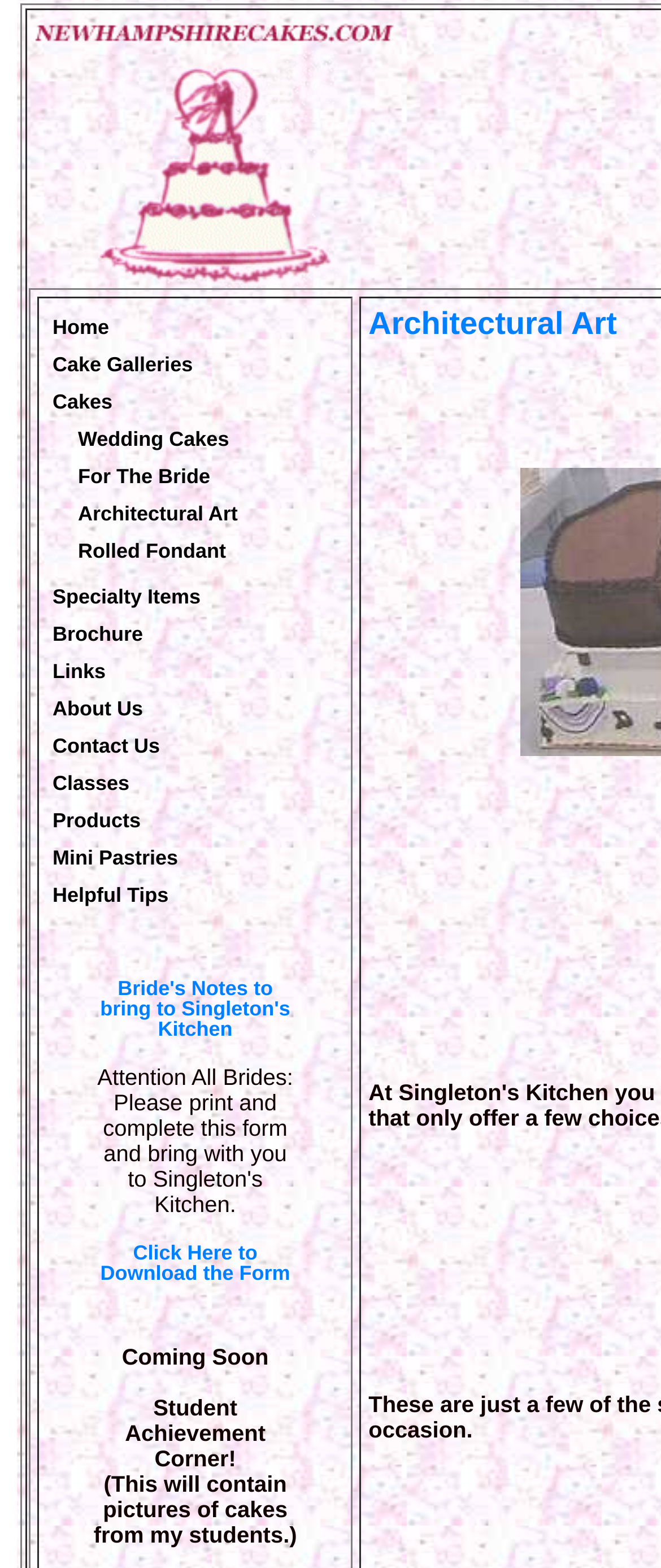What is the main category of cakes?
Please answer the question as detailed as possible.

Based on the webpage, I can see that there is a link 'Wedding Cakes' in the LayoutTable, which suggests that Wedding Cakes is one of the main categories of cakes offered by Singleton's Kitchen.